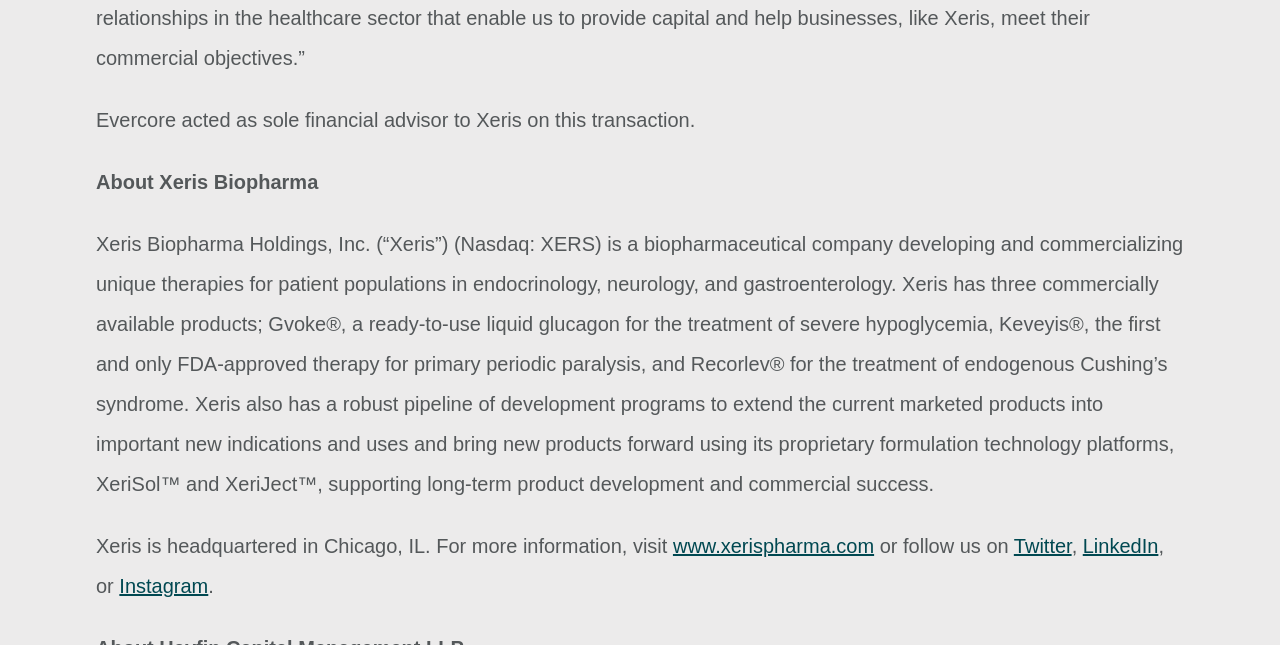Refer to the image and answer the question with as much detail as possible: What is the name of Xeris' proprietary formulation technology platform?

I read the text that describes Xeris' pipeline of development programs and found that the company uses its proprietary formulation technology platforms, XeriSol and XeriJect, to support long-term product development and commercial success.